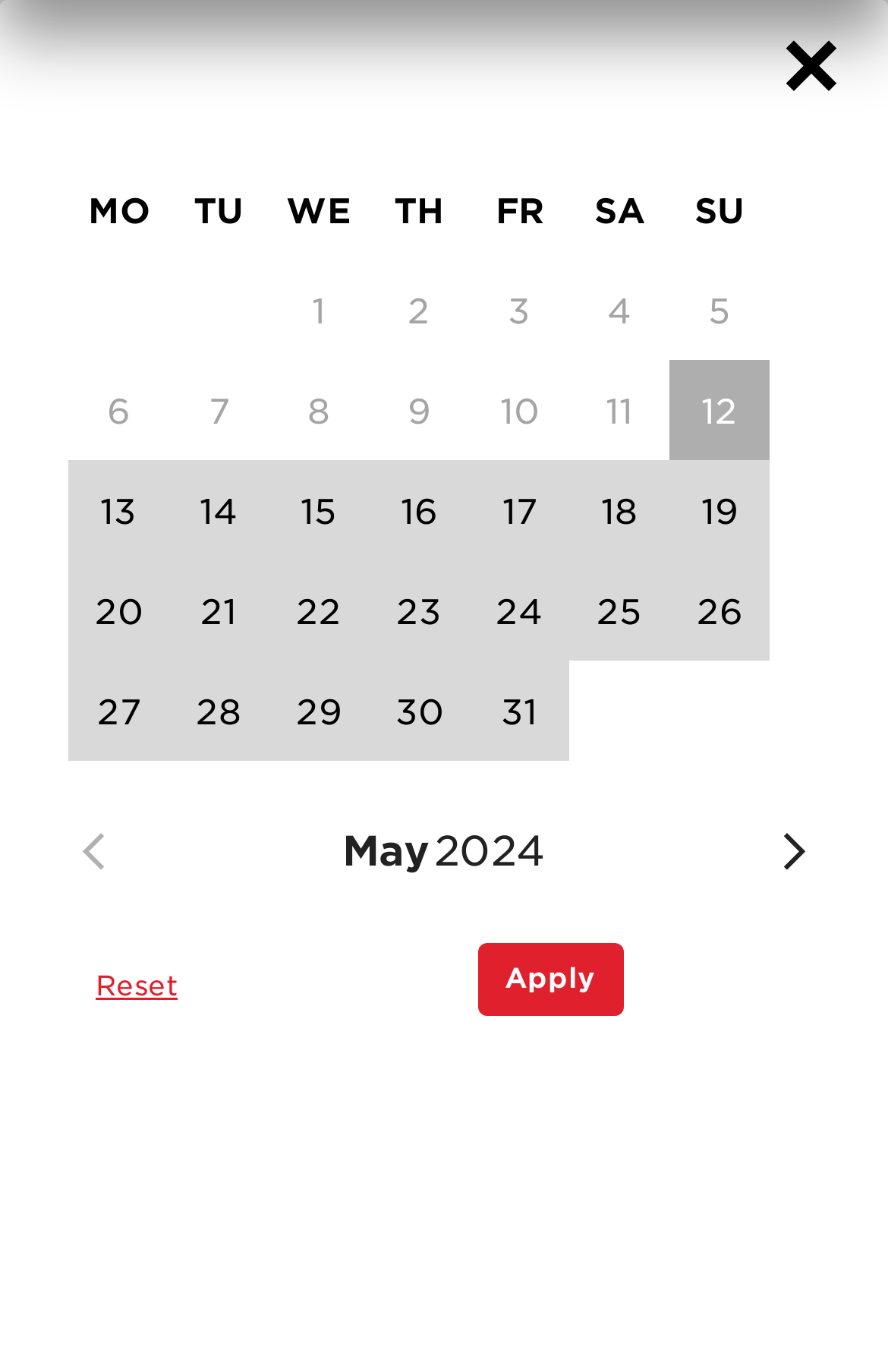How many events are found between 12/05/2024 and 11/06/2024?
Identify the answer in the screenshot and reply with a single word or phrase.

472